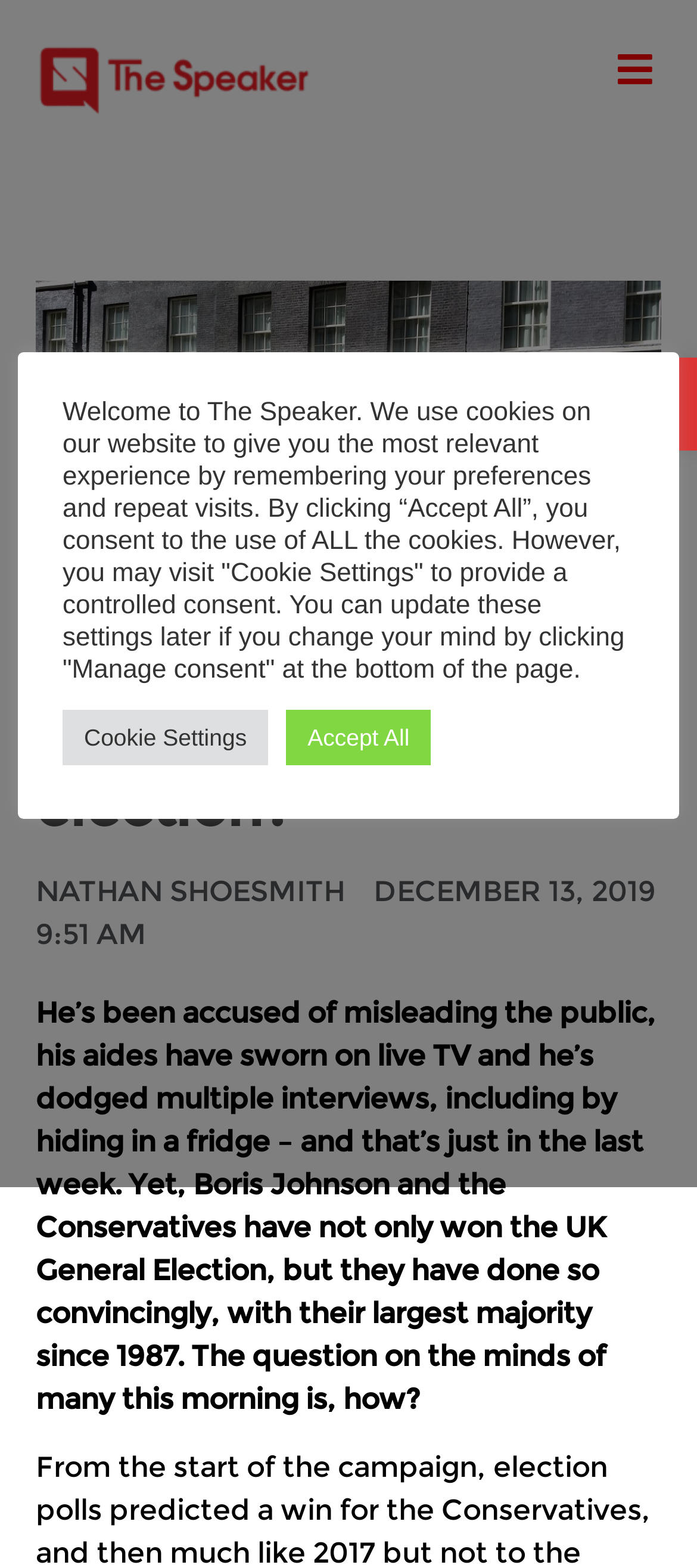Based on the element description: "Open toolbar Accessibility Tools", identify the UI element and provide its bounding box coordinates. Use four float numbers between 0 and 1, [left, top, right, bottom].

[0.867, 0.228, 1.0, 0.287]